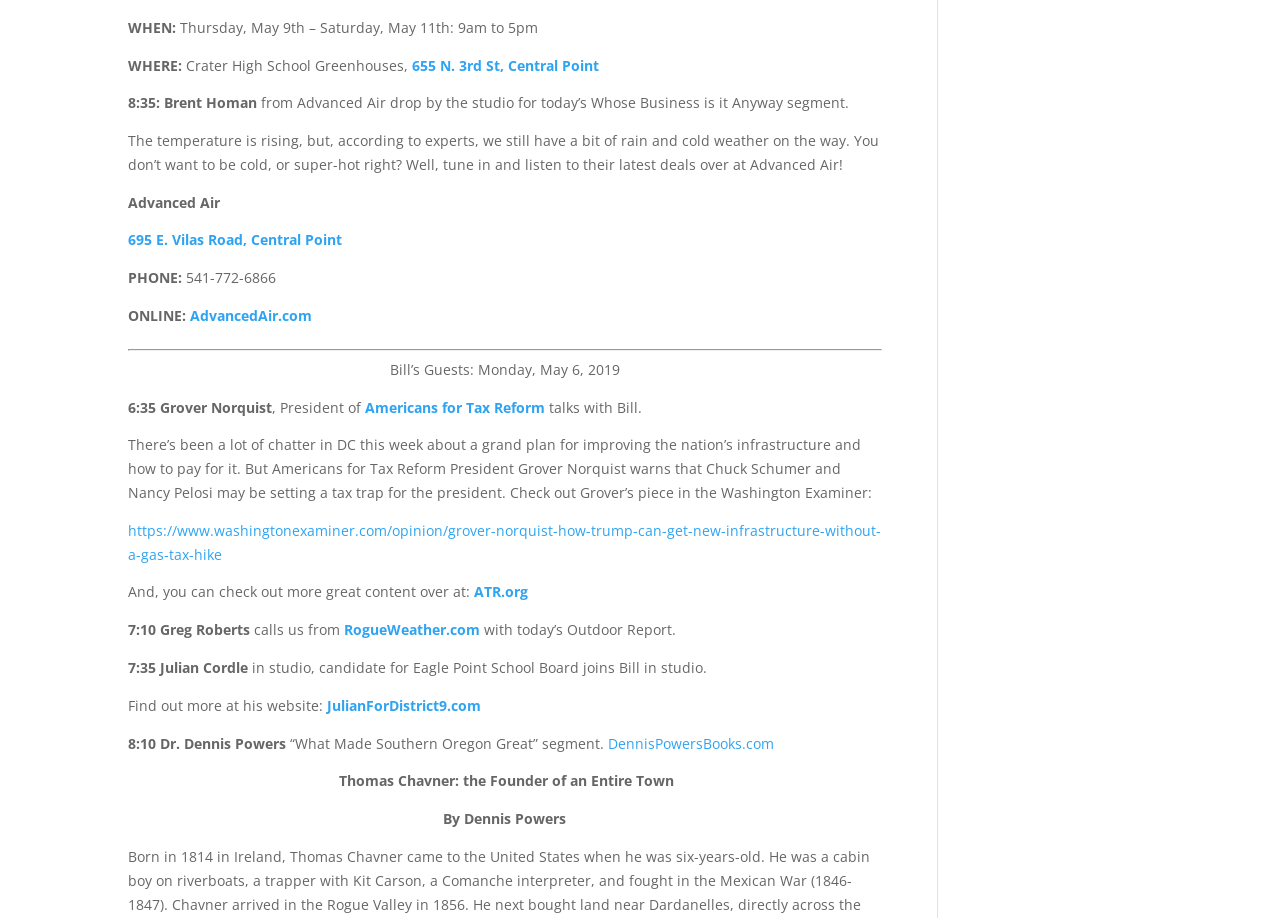Give a one-word or short phrase answer to this question: 
What is the date of the event?

Thursday, May 9th – Saturday, May 11th